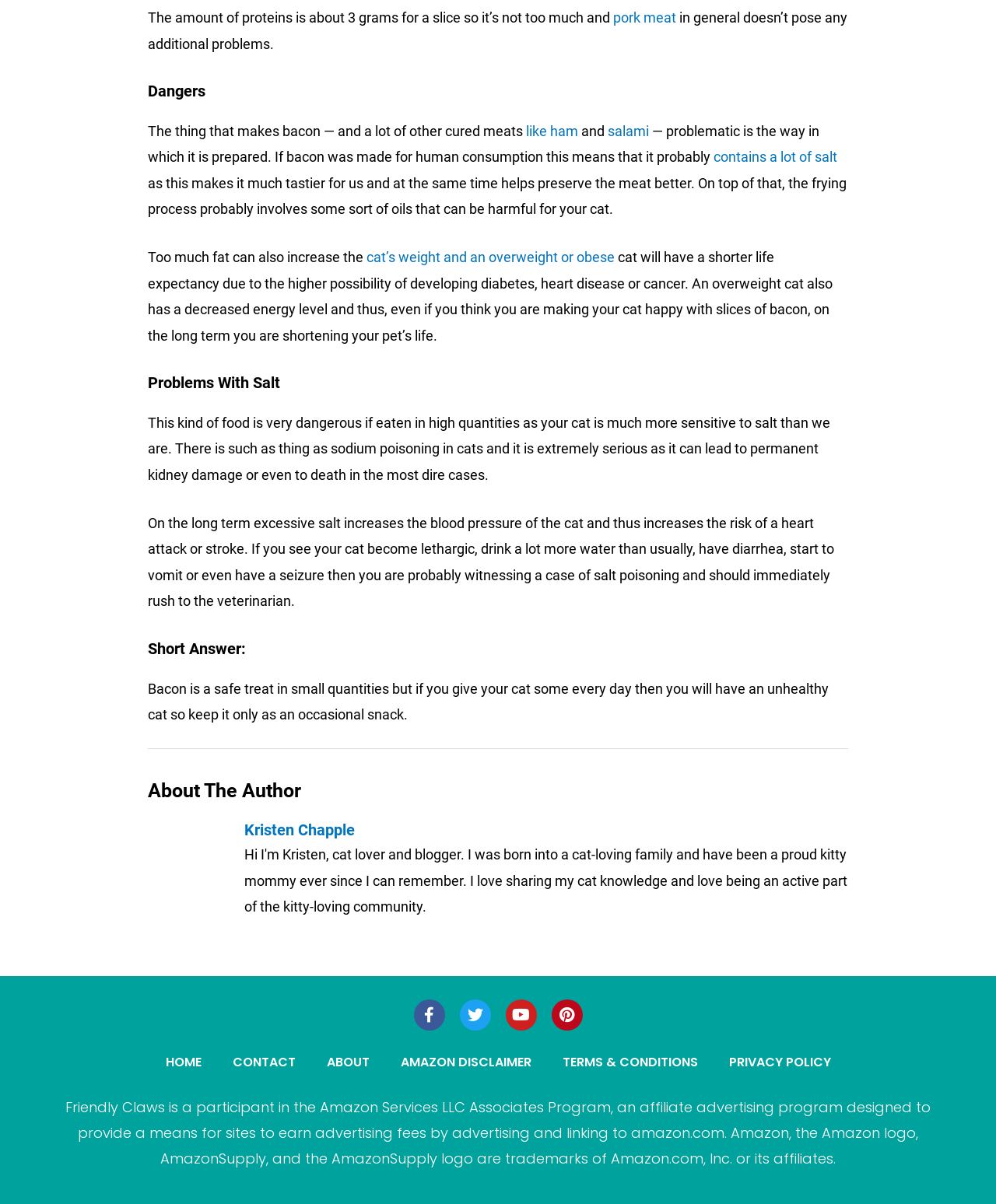Predict the bounding box of the UI element based on the description: "pork meat". The coordinates should be four float numbers between 0 and 1, formatted as [left, top, right, bottom].

[0.616, 0.008, 0.679, 0.022]